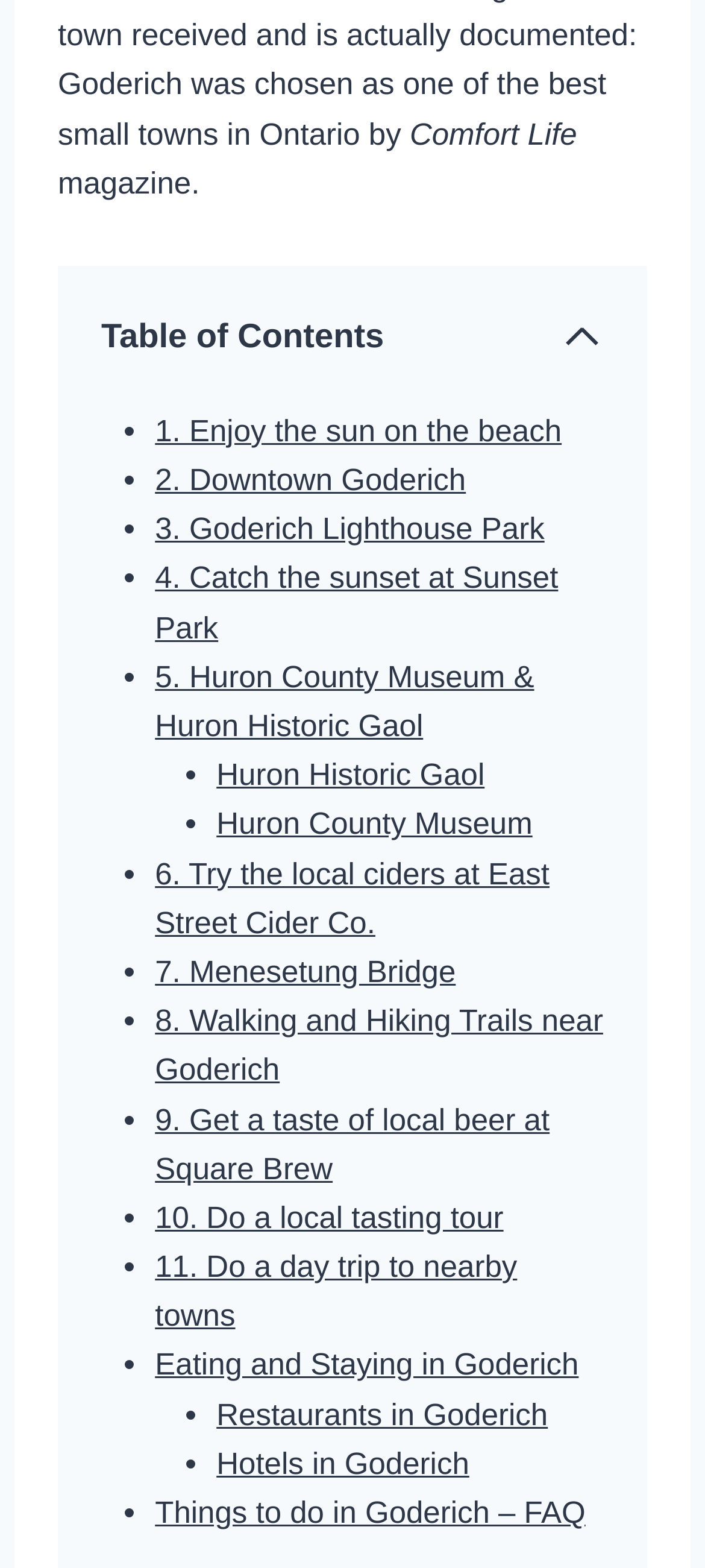What is the last item in the table of contents?
Using the image as a reference, answer the question with a short word or phrase.

Do a day trip to nearby towns